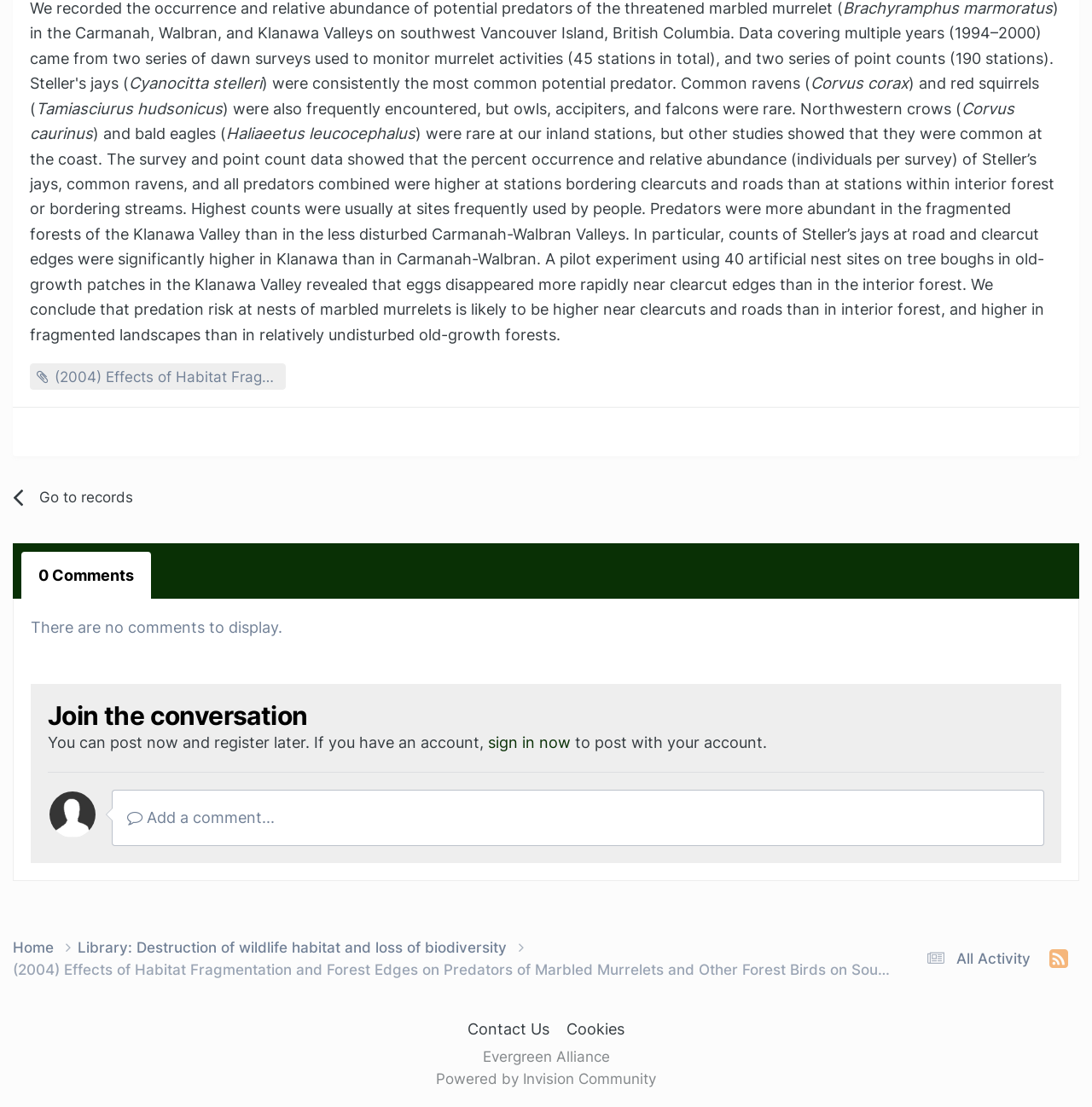Determine the bounding box for the described UI element: "Powered by Invision Community".

[0.399, 0.966, 0.601, 0.982]